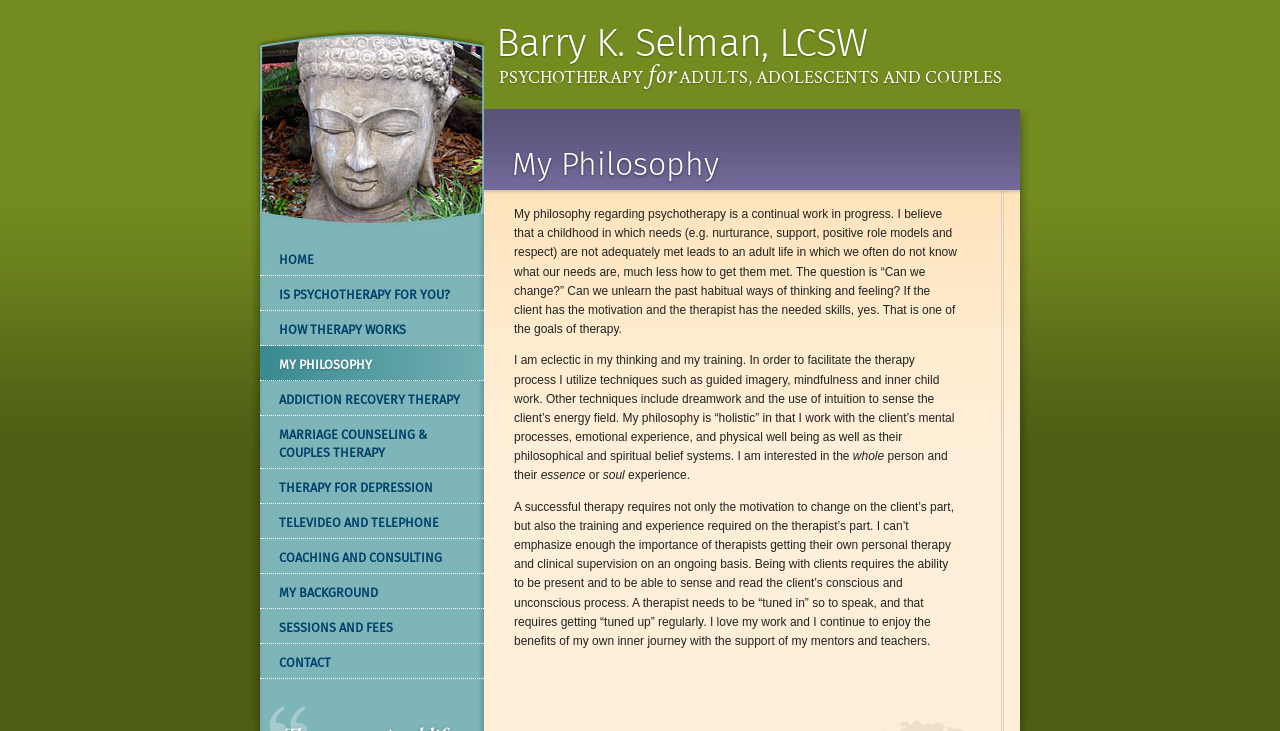Refer to the screenshot and answer the following question in detail:
What is the therapist's name?

The therapist's name is mentioned in the heading 'Barry K. Selman, LCSW' and also as a link with the same text. This indicates that the therapist's name is Barry K. Selman.